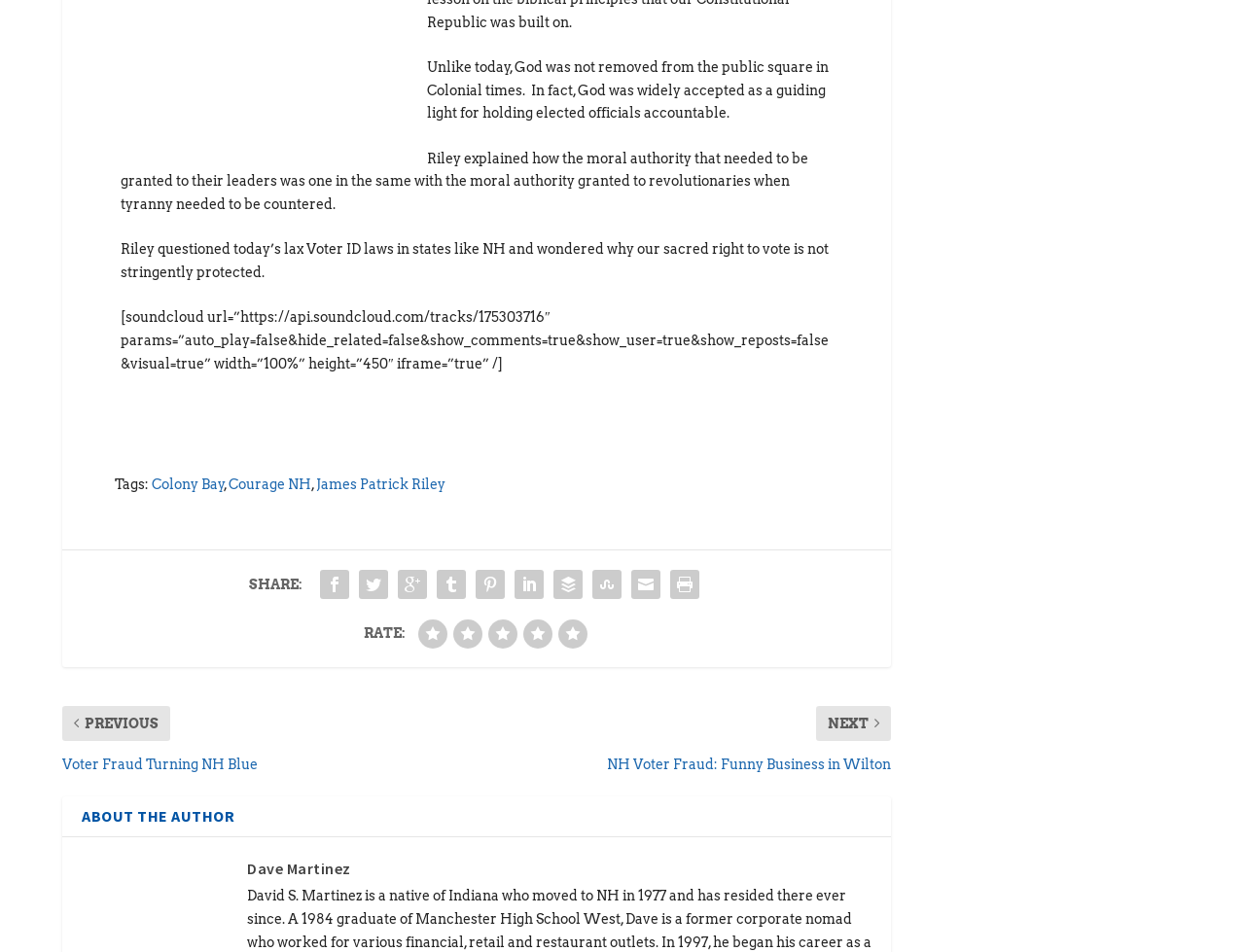Using the description: "James Patrick Riley", identify the bounding box of the corresponding UI element in the screenshot.

[0.254, 0.502, 0.358, 0.518]